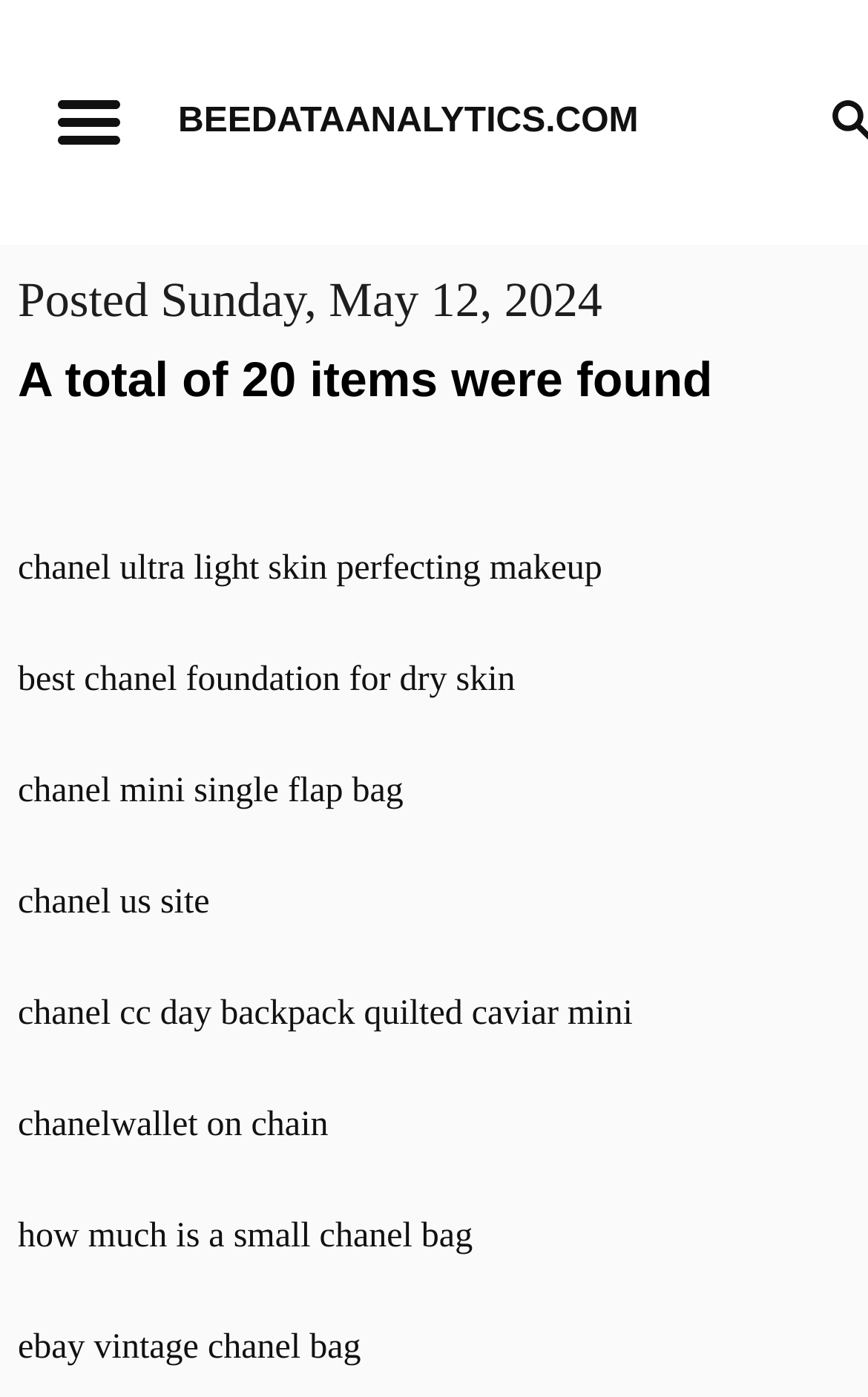Please specify the bounding box coordinates for the clickable region that will help you carry out the instruction: "Check the details of chanelwallet on chain".

[0.021, 0.768, 0.979, 0.845]